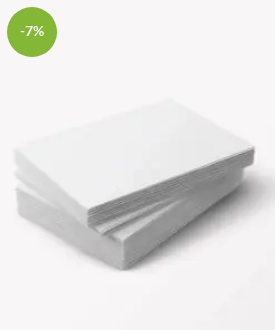Give a comprehensive caption that covers the entire image content.

This image showcases a stack of white K2 paper sheets, prominently displayed to highlight its features and quality. The clean white sheets are partially fanned out, suggesting a generous quantity, ideal for various uses. A green circular tag in the top left corner indicates a 7% discount, adding an appealing shopping incentive for potential buyers. This product is part of a collection labeled "White Tiger K2 Paper Sheets," which emphasizes its unique branding and utility in creative projects. The overall presentation aims to attract customers looking for high-quality paper options at a reduced price.